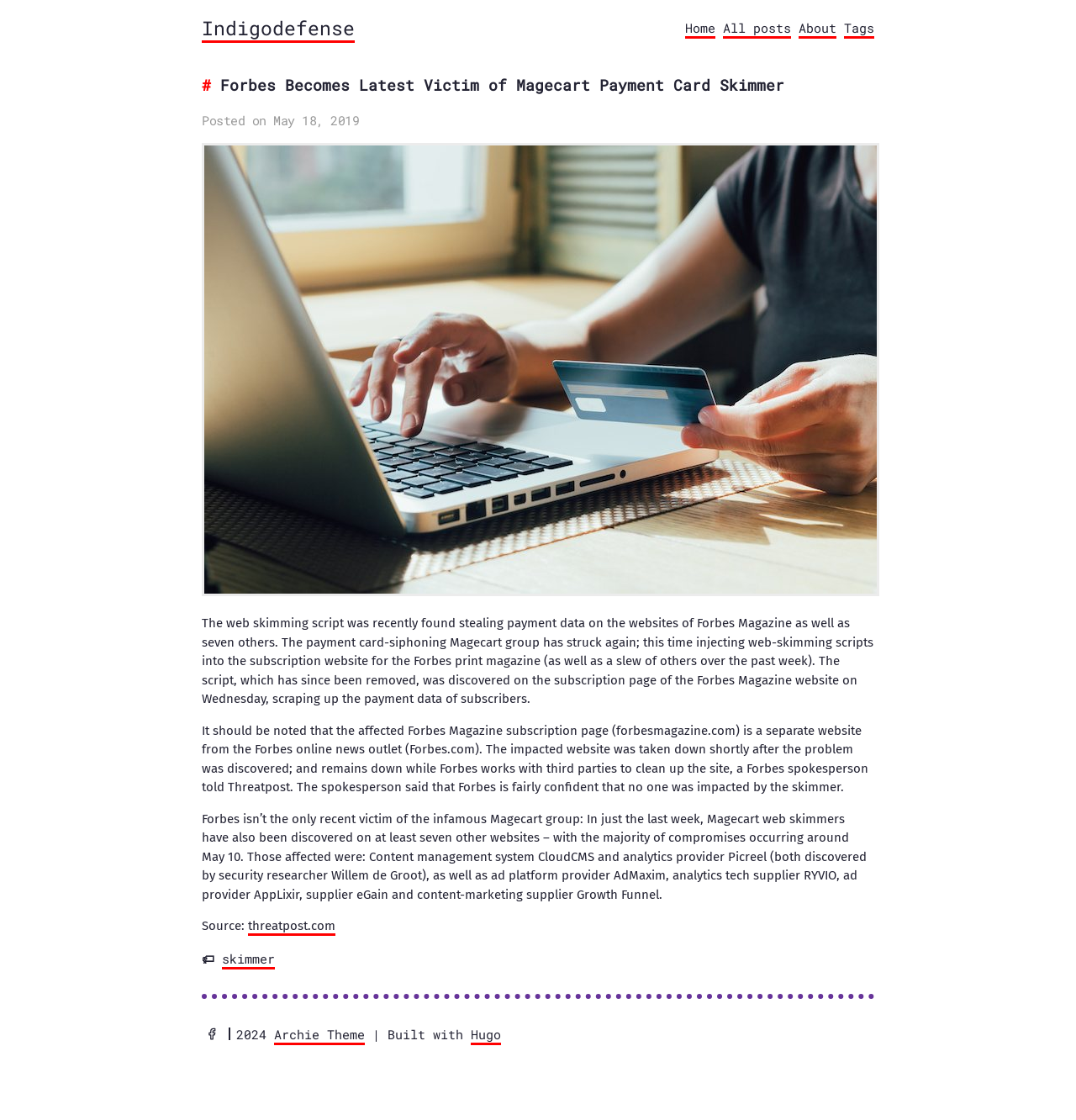Determine the bounding box coordinates for the region that must be clicked to execute the following instruction: "Click Schedule Your Appointment".

None